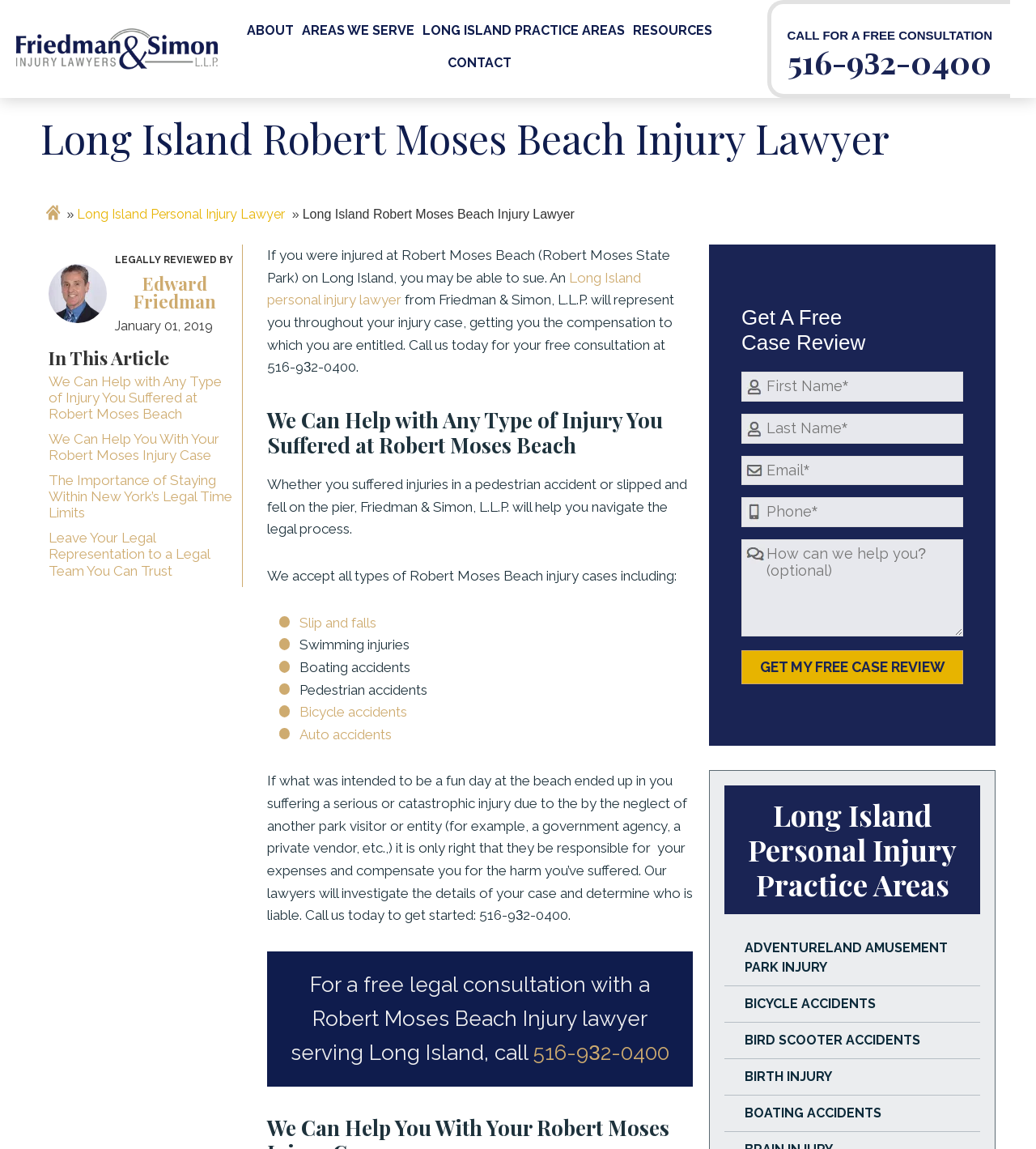What types of injuries can Friedman & Simon help with?
Please provide a single word or phrase answer based on the image.

Various types